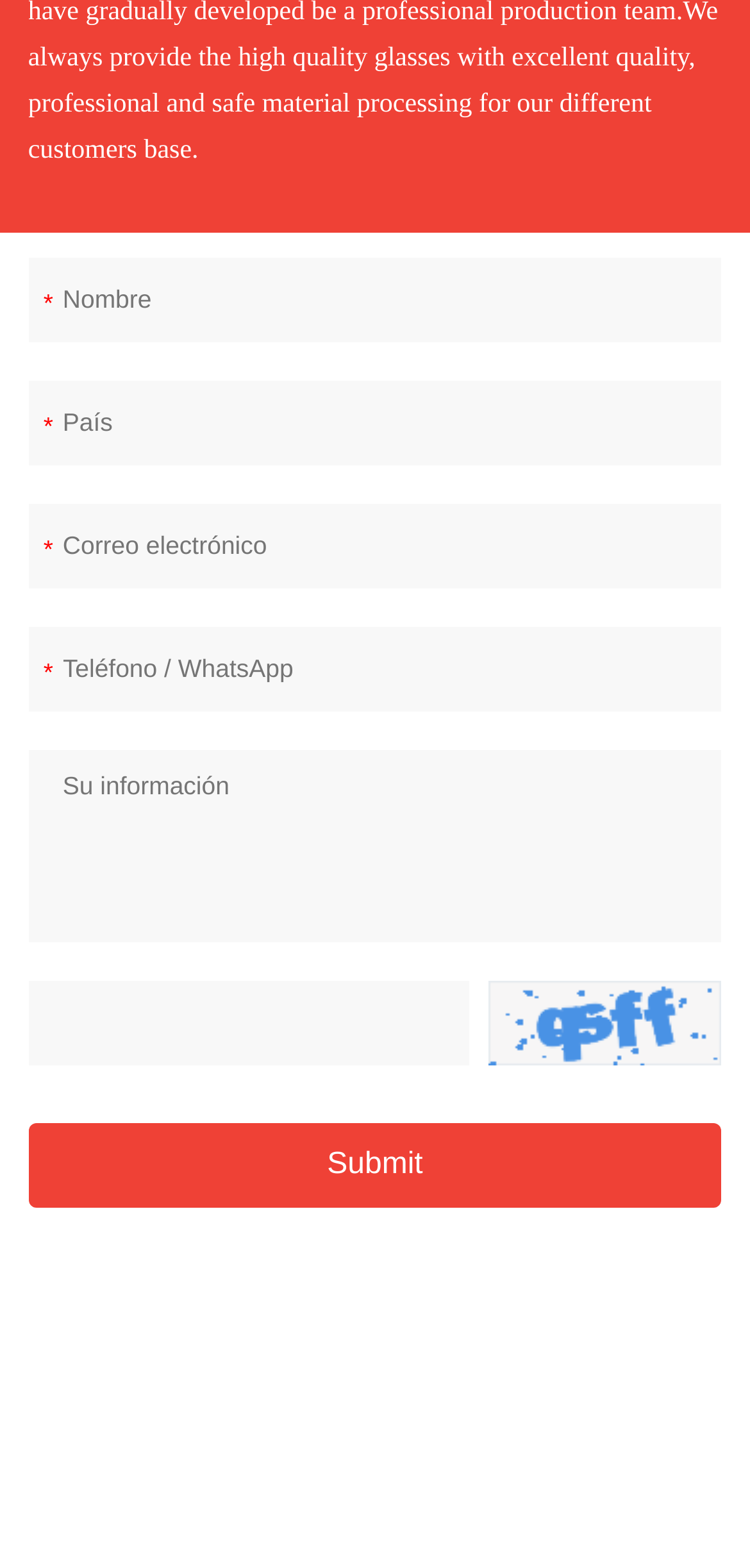Pinpoint the bounding box coordinates of the area that should be clicked to complete the following instruction: "Input your country". The coordinates must be given as four float numbers between 0 and 1, i.e., [left, top, right, bottom].

[0.037, 0.243, 0.963, 0.297]